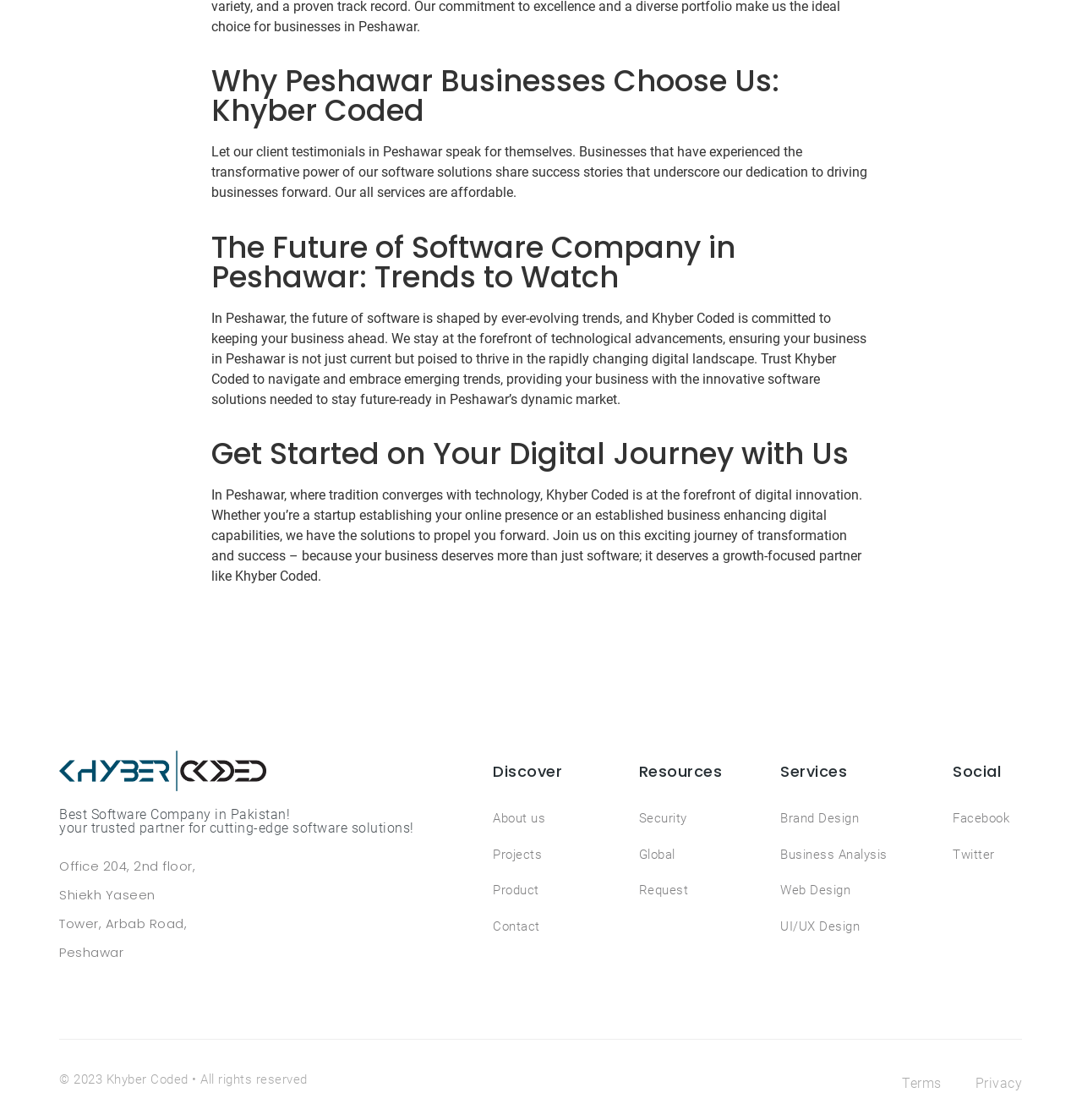From the screenshot, find the bounding box of the UI element matching this description: "Projects". Supply the bounding box coordinates in the form [left, top, right, bottom], each a float between 0 and 1.

[0.455, 0.755, 0.591, 0.772]